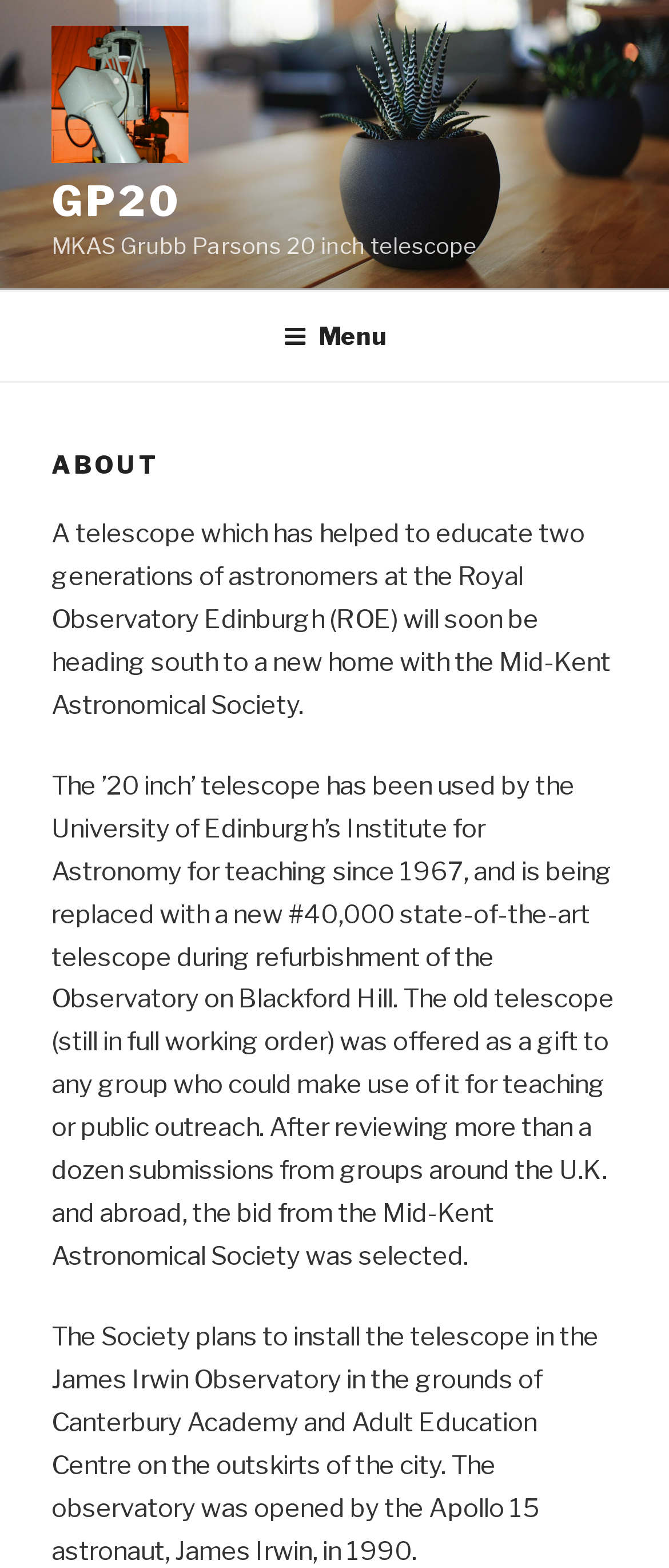Provide a comprehensive description of the webpage.

The webpage is about the GP20 telescope, with a prominent image of the telescope at the top, spanning the entire width of the page. Below the image, there is a link with the text "GP20" and a smaller image of the telescope to its left. 

To the right of the image, there is a static text describing the telescope as "MKAS Grubb Parsons 20 inch telescope". 

A navigation menu, labeled as "Top Menu", is located below the image, spanning the entire width of the page. The menu has a button labeled "Menu" on the right side.

When the menu is expanded, a header section appears, containing a heading "ABOUT" and three paragraphs of text. The first paragraph describes the telescope's history and its upcoming relocation to the Mid-Kent Astronomical Society. The second paragraph explains the reason for the relocation and the selection process for the new owner. The third paragraph describes the plans of the Mid-Kent Astronomical Society to install the telescope in the James Irwin Observatory.

At the very top of the page, there is a link labeled "Skip to content", which allows users to bypass the initial content and navigate directly to the main section of the page.